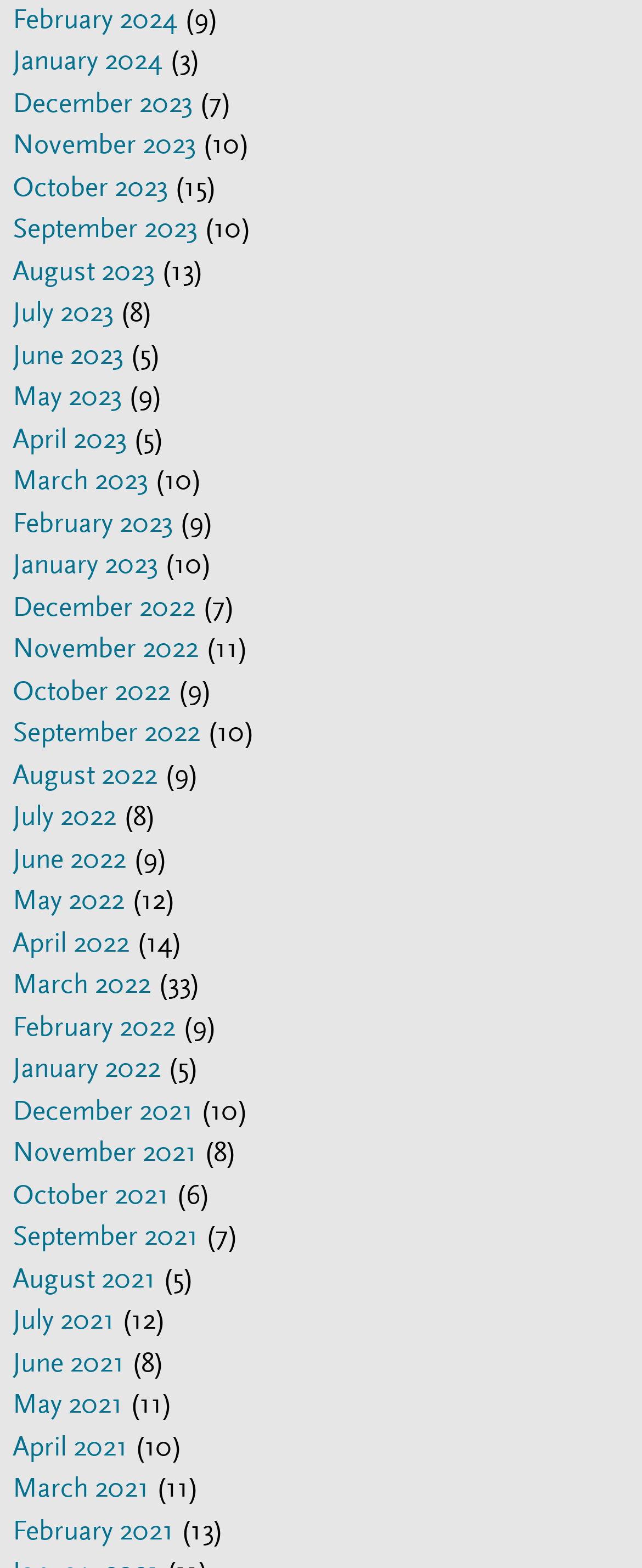How many months are listed on this webpage?
Kindly give a detailed and elaborate answer to the question.

I counted the number of links on the webpage, each representing a month, and found 24 links.